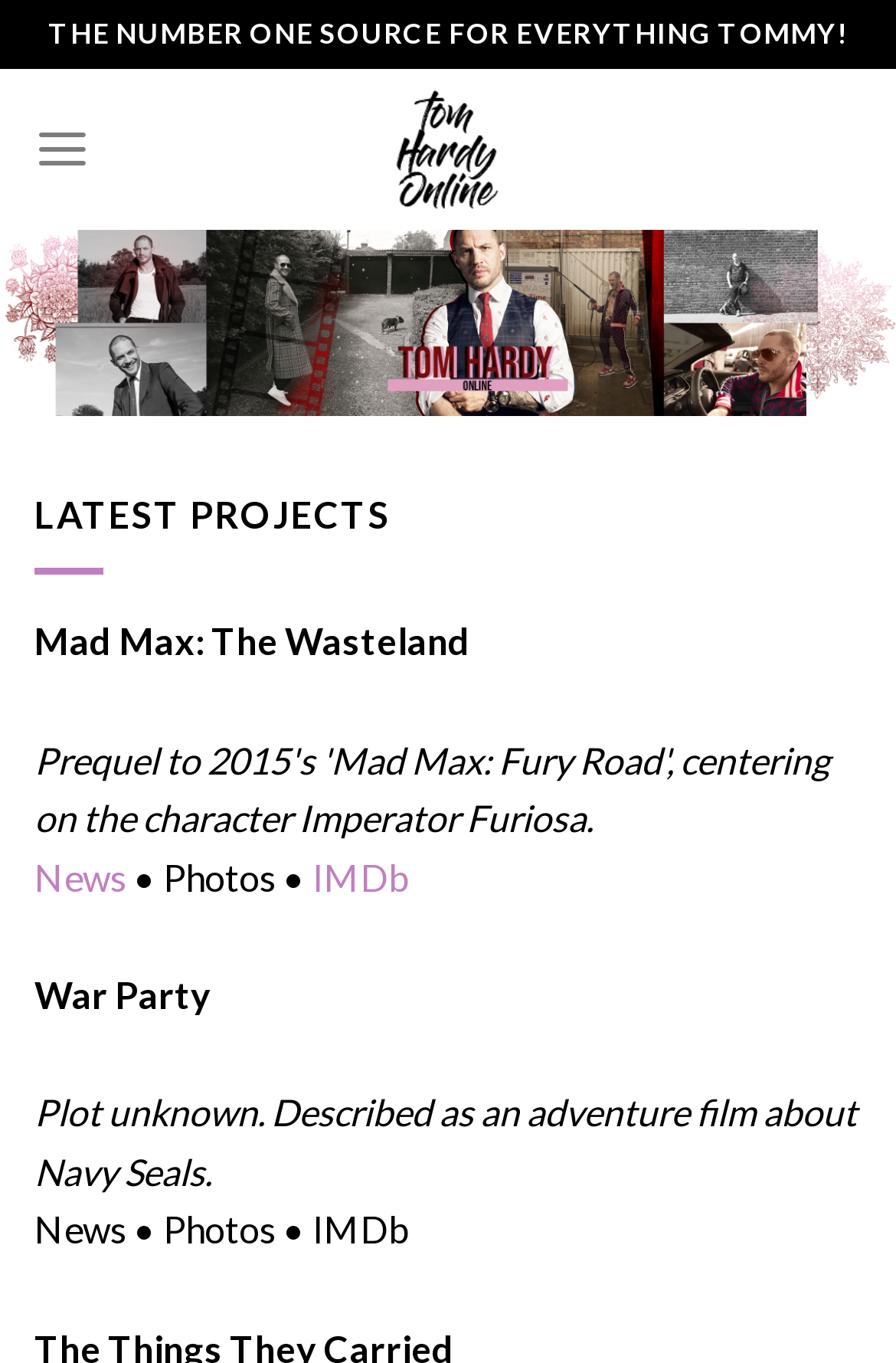Utilize the information from the image to answer the question in detail:
What is the name of the website?

The name of the website can be determined by looking at the link element with the text 'Tom Hardy Online' which is located at the top of the webpage, indicating that it is the title of the website.